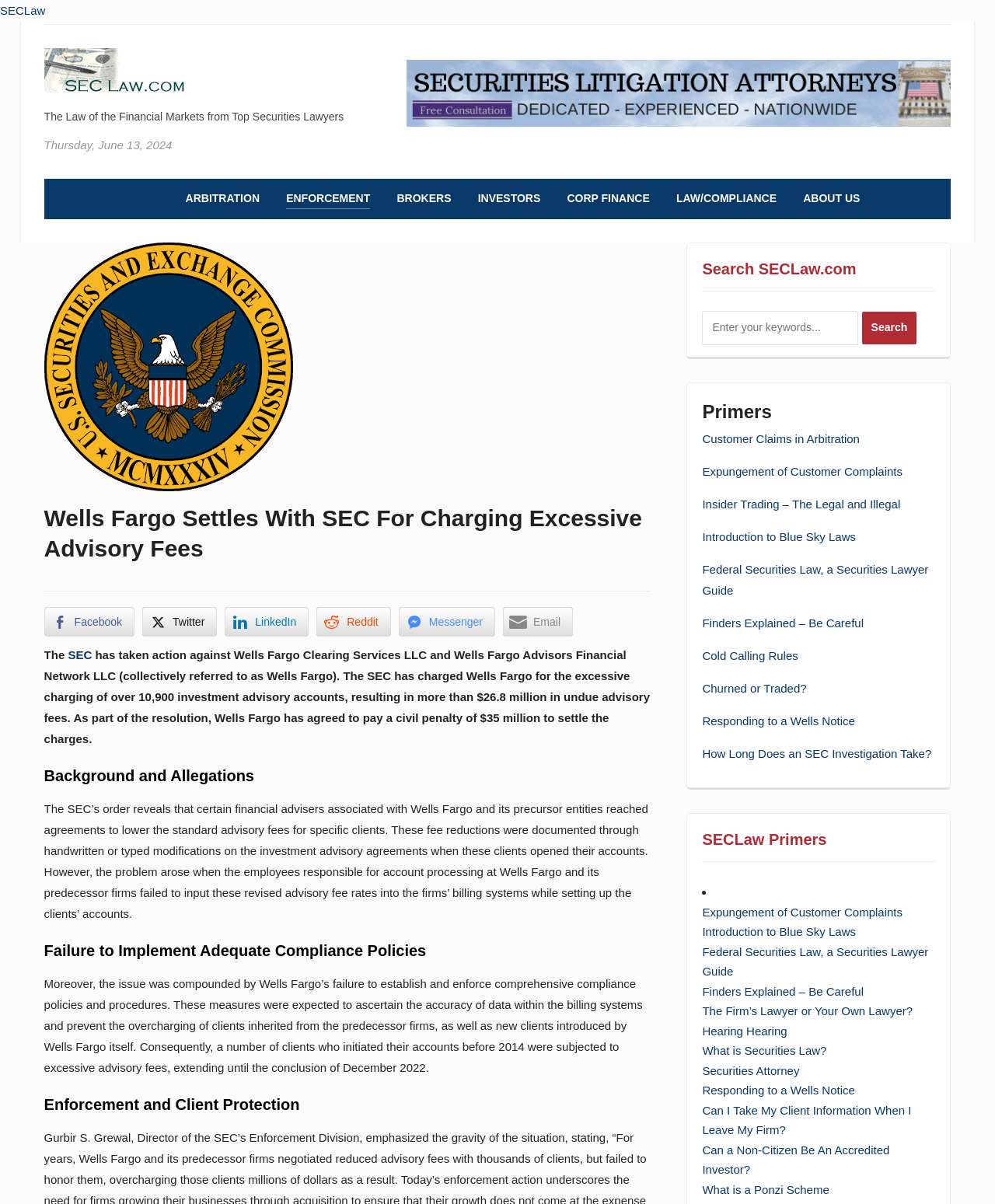What is the purpose of the 'Search SECLaw.com' feature? Please answer the question using a single word or phrase based on the image.

To search the website